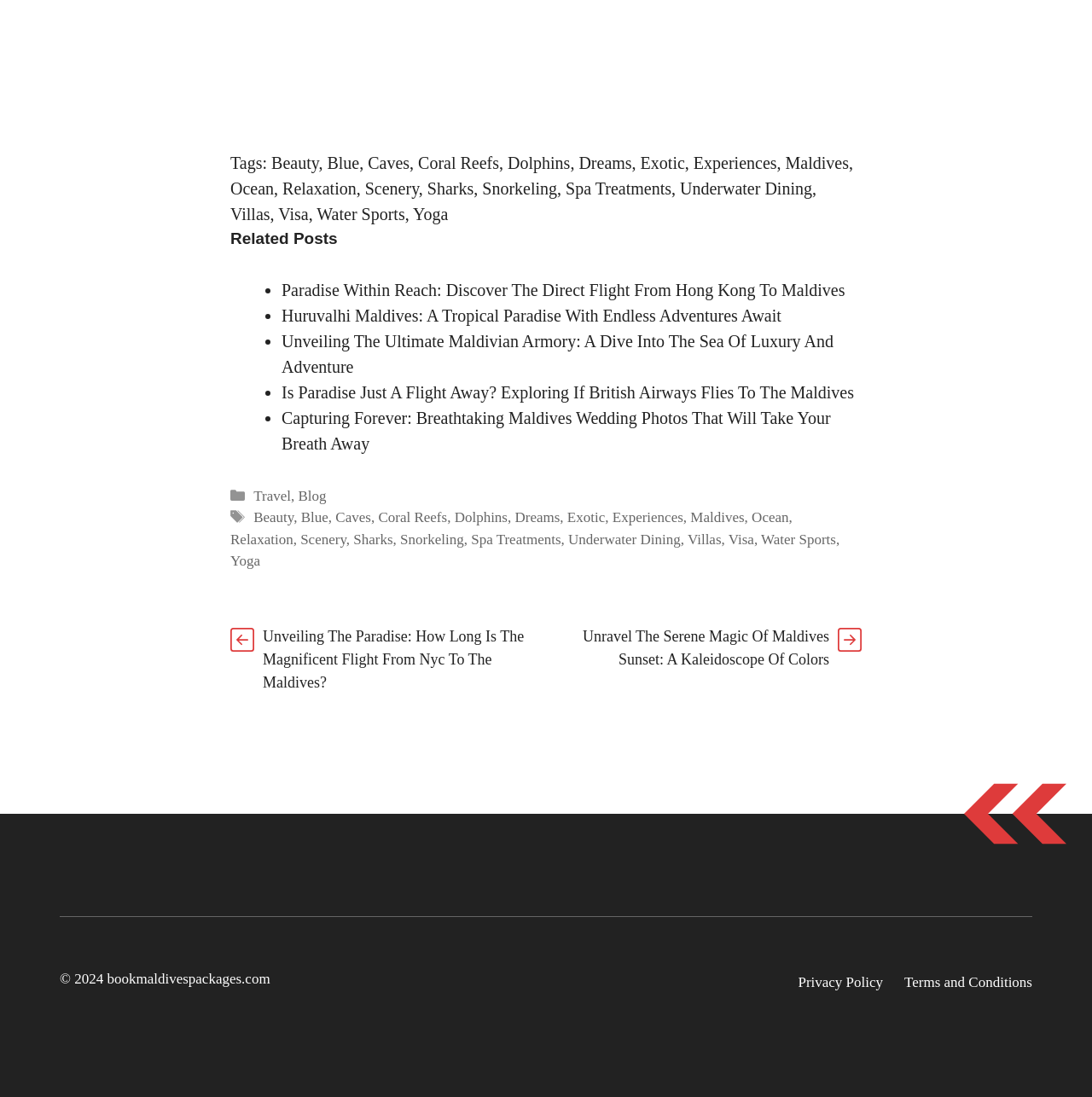Identify the bounding box coordinates for the UI element that matches this description: "Terms and Conditions".

[0.828, 0.886, 0.945, 0.905]